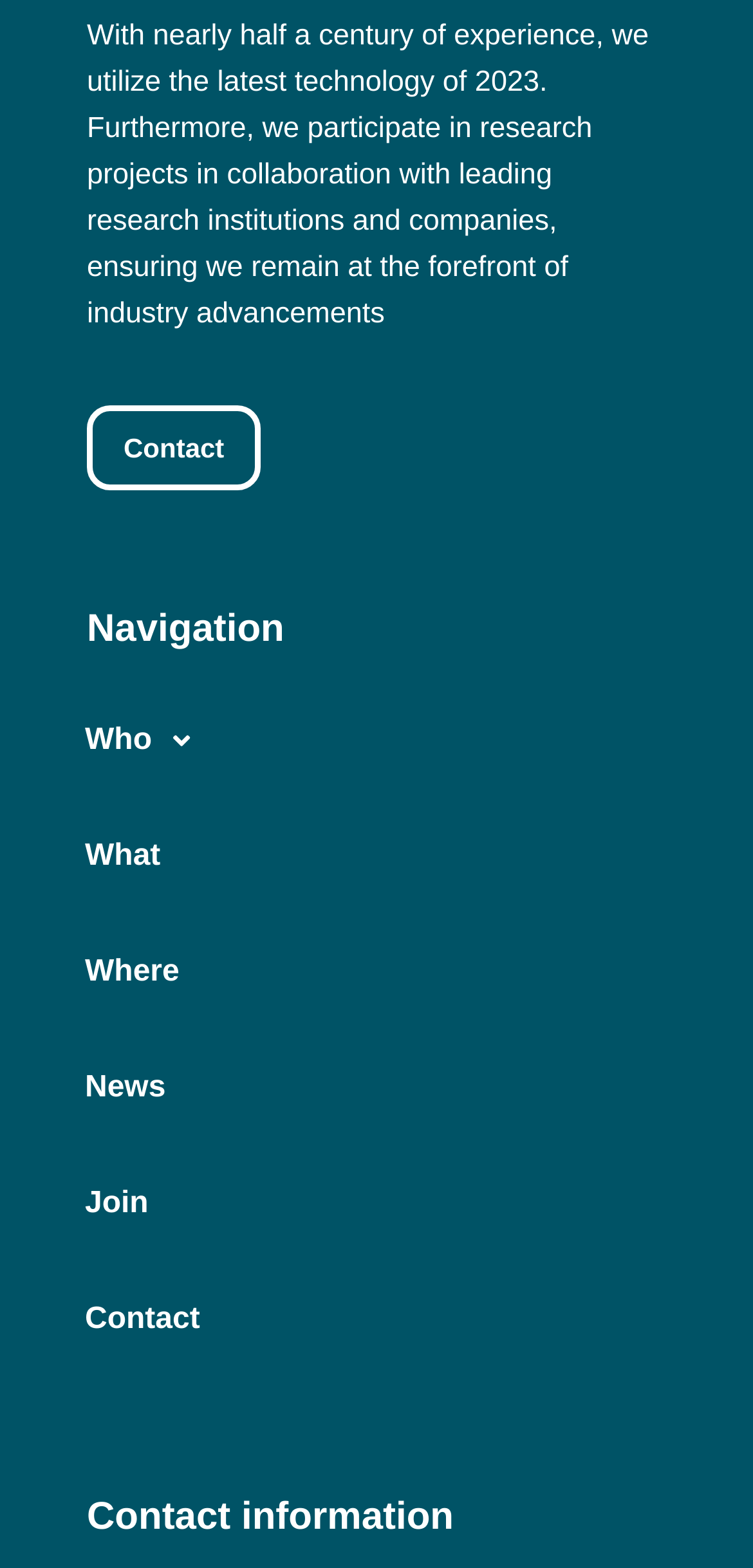How many navigation links are there? Refer to the image and provide a one-word or short phrase answer.

5